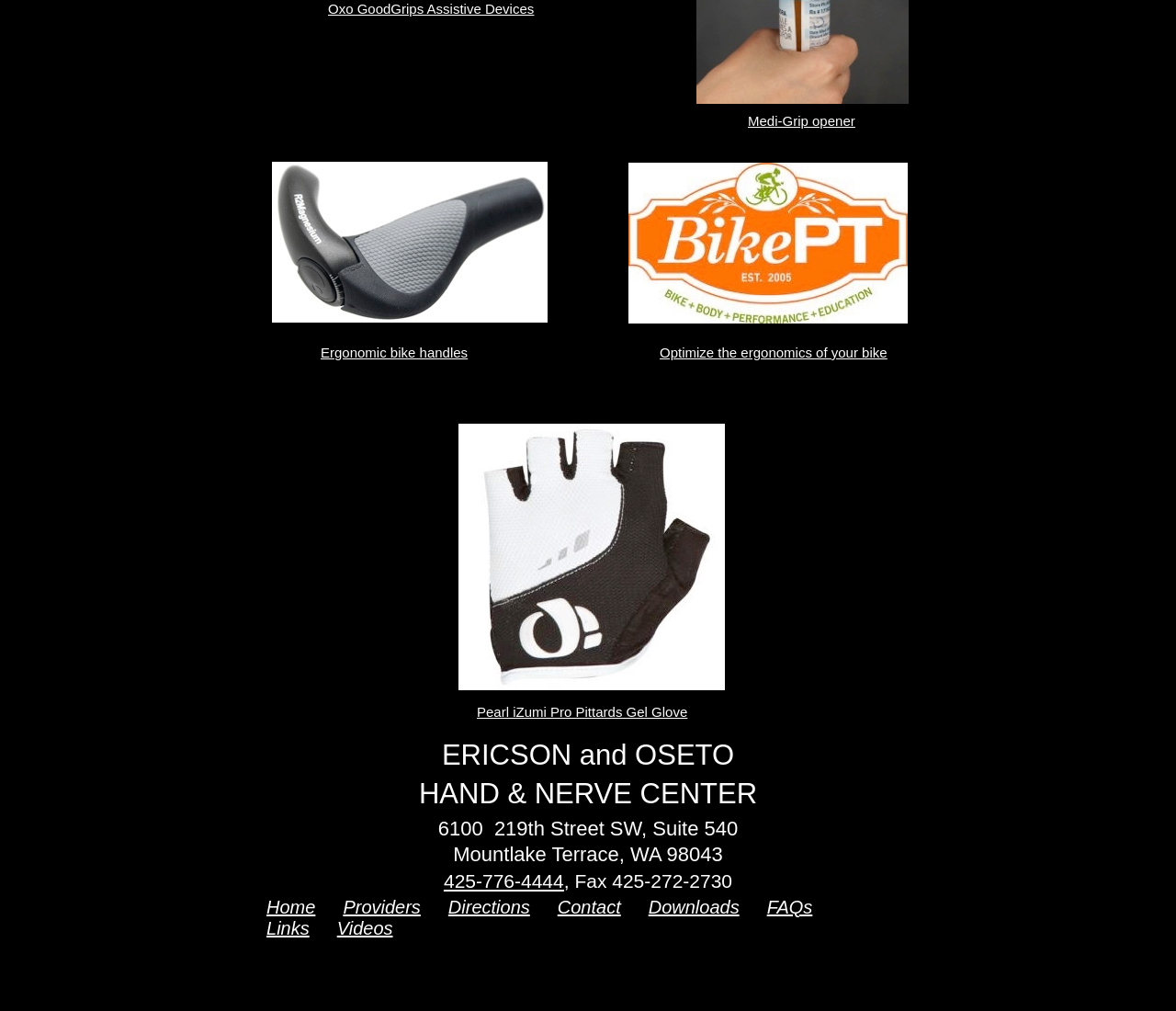Pinpoint the bounding box coordinates of the area that should be clicked to complete the following instruction: "Call 425-776-4444". The coordinates must be given as four float numbers between 0 and 1, i.e., [left, top, right, bottom].

[0.377, 0.861, 0.479, 0.882]